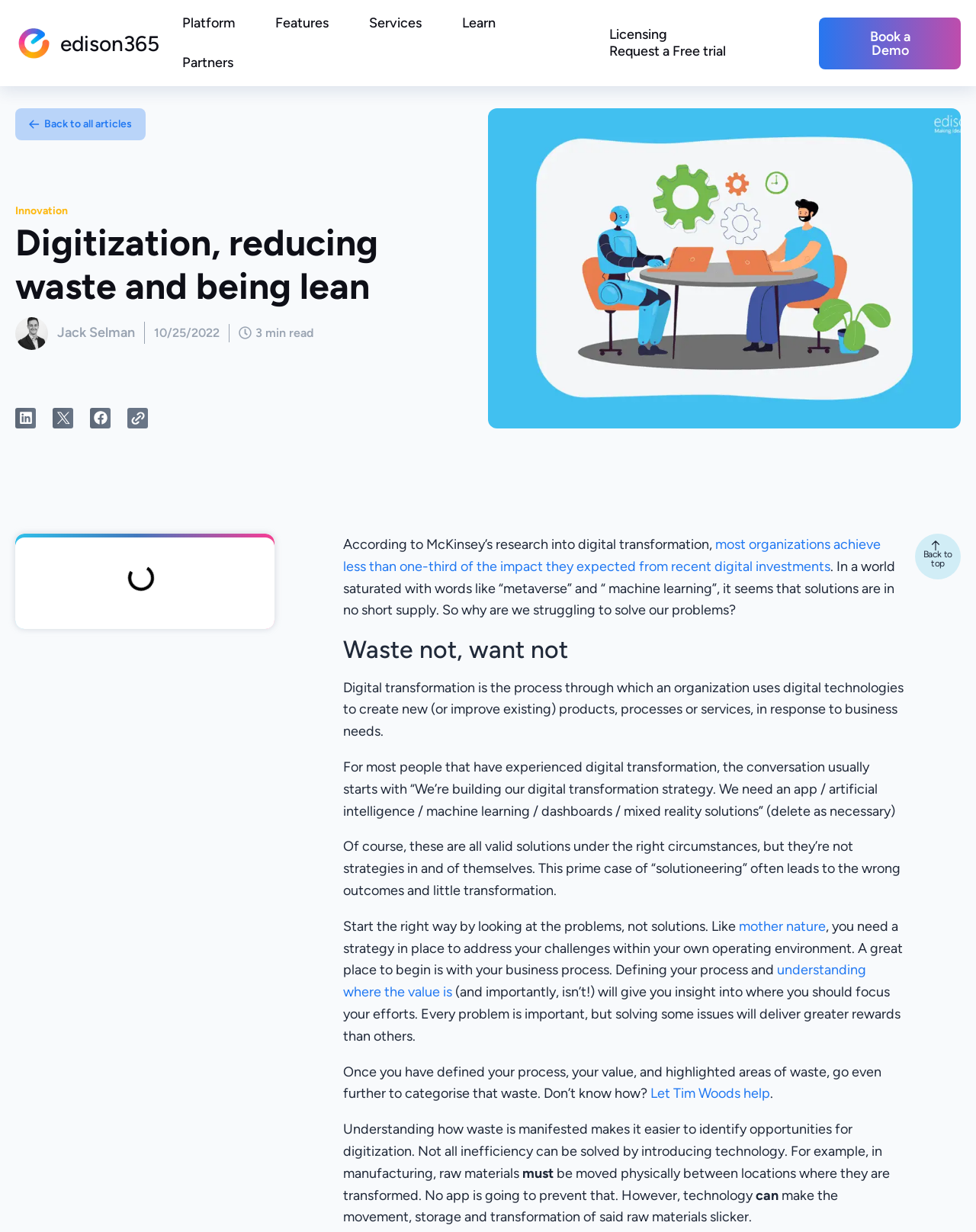Your task is to extract the text of the main heading from the webpage.

Digitization, reducing waste and being lean 